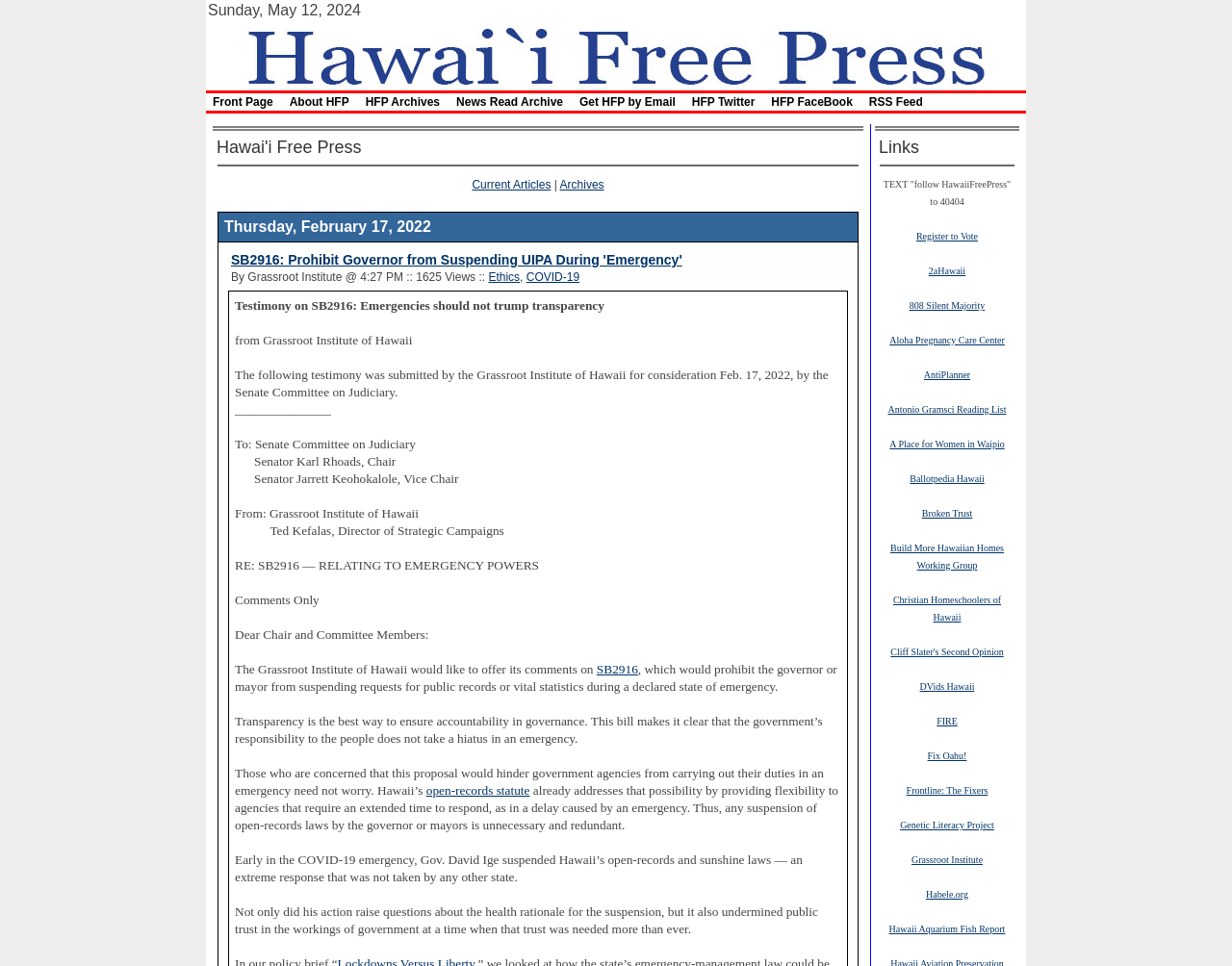Select the bounding box coordinates of the element I need to click to carry out the following instruction: "Read 'SB2916: Prohibit Governor from Suspending UIPA During 'Emergency'' article".

[0.188, 0.261, 0.554, 0.277]